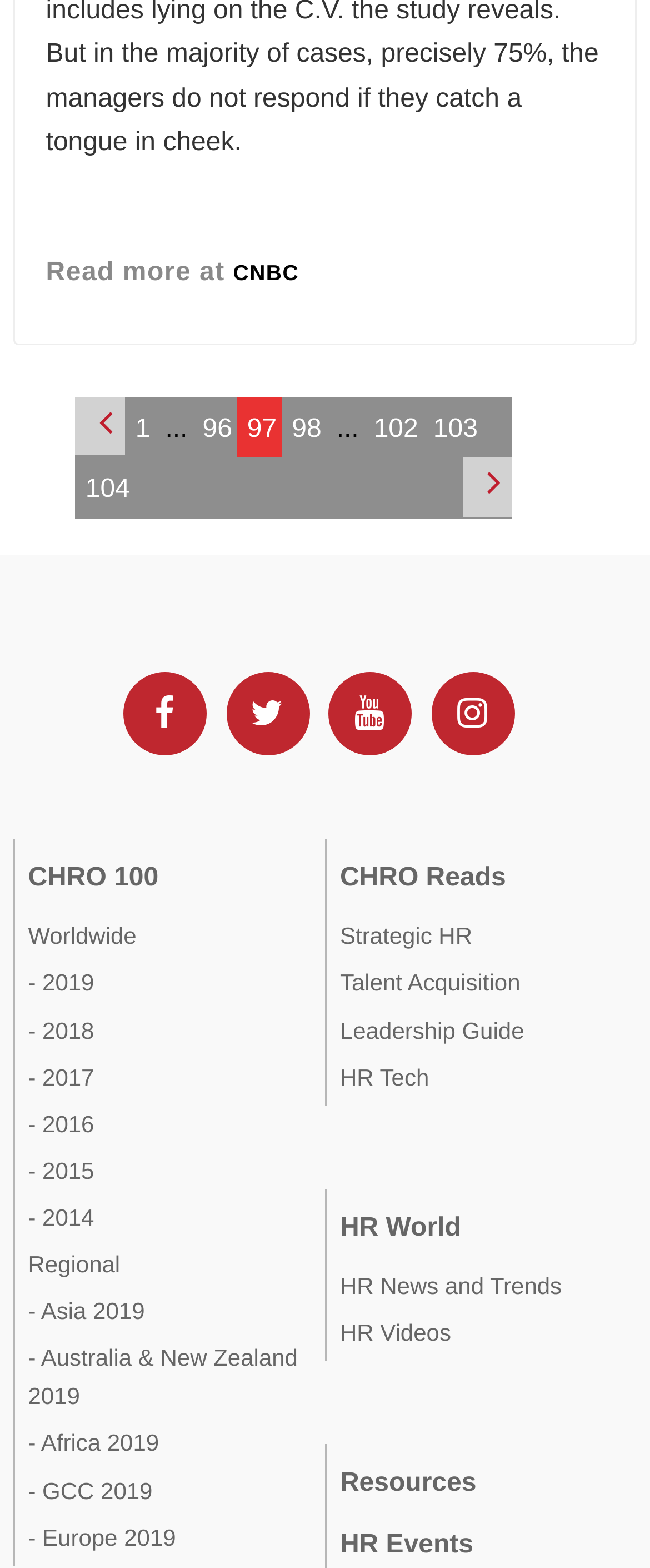Provide the bounding box for the UI element matching this description: "CHRO 100".

[0.043, 0.551, 0.244, 0.569]